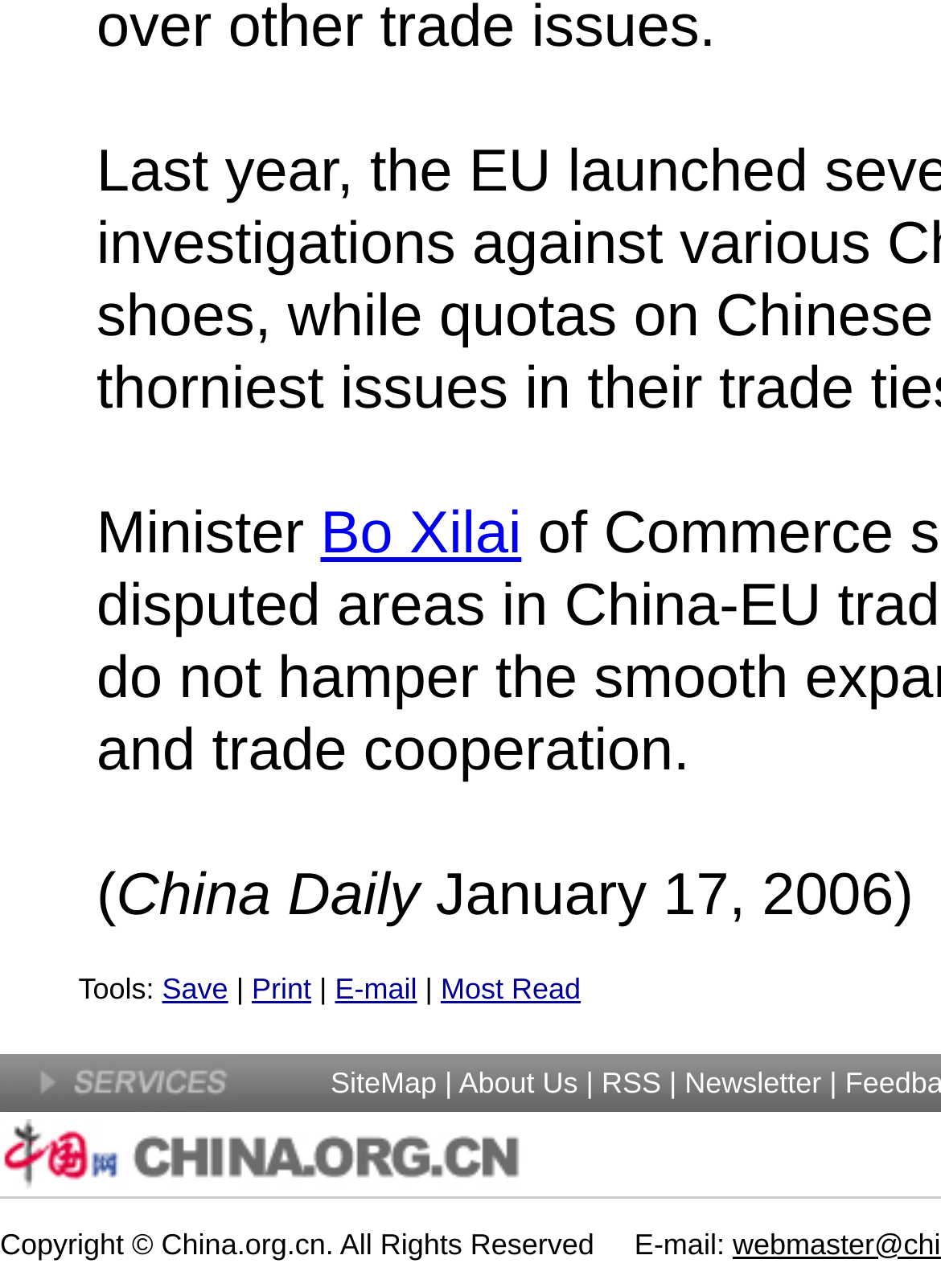Please find the bounding box coordinates of the section that needs to be clicked to achieve this instruction: "Print the current page".

[0.268, 0.755, 0.331, 0.781]